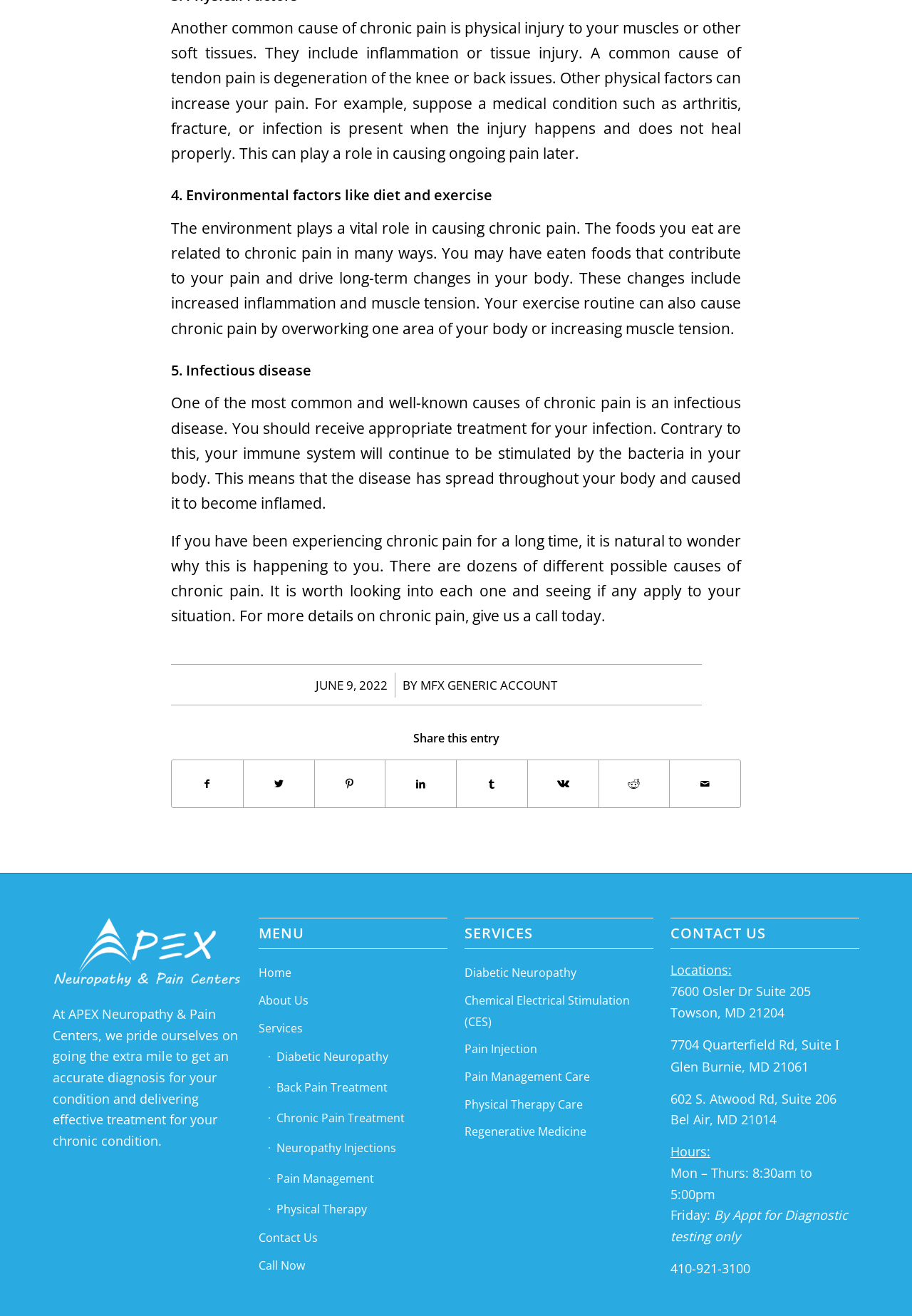What services are offered by the pain center?
Based on the visual, give a brief answer using one word or a short phrase.

Diabetic Neuropathy, Pain Injection, Physical Therapy